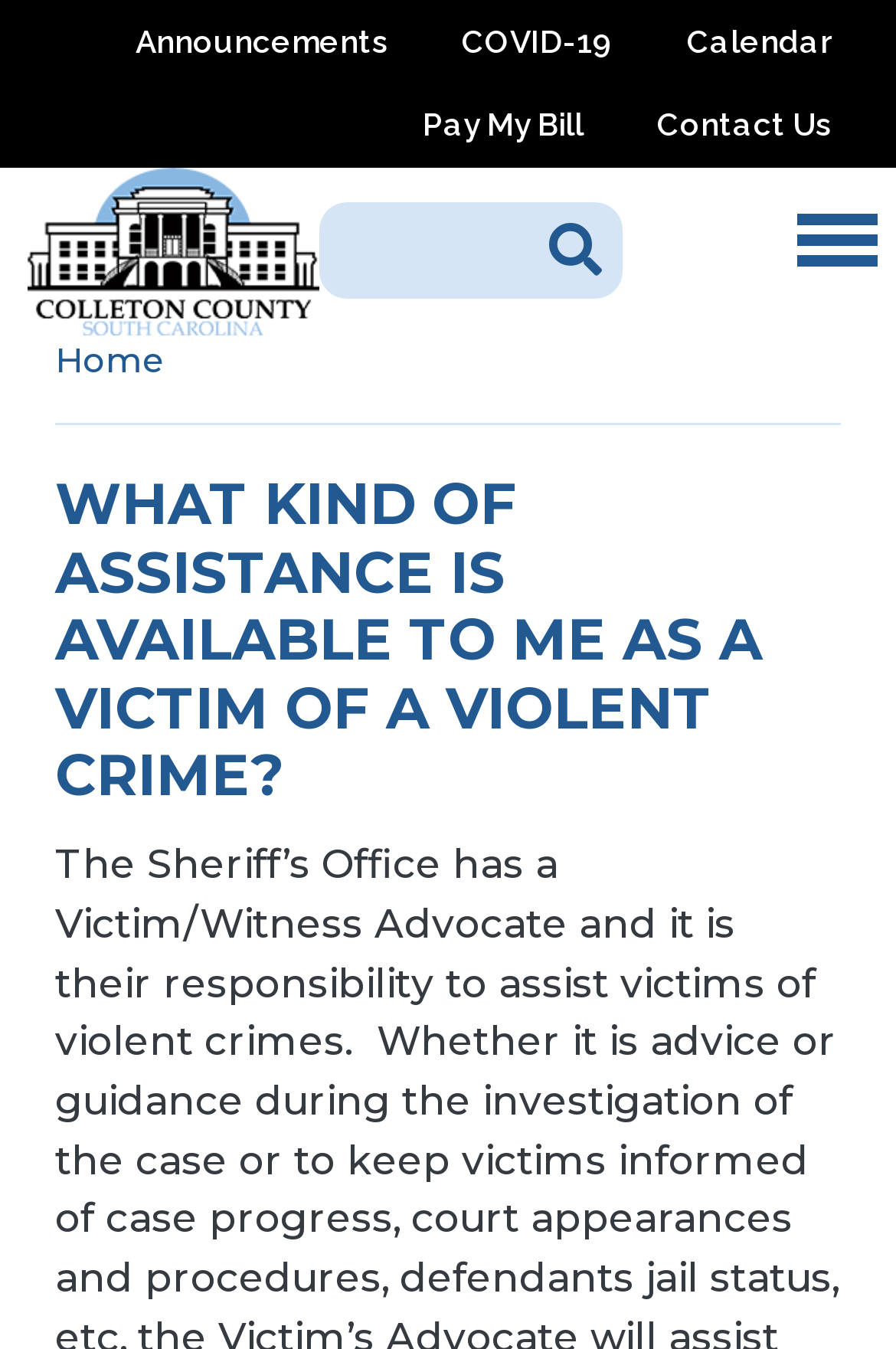Please pinpoint the bounding box coordinates for the region I should click to adhere to this instruction: "go to home page".

[0.0, 0.124, 0.387, 0.248]